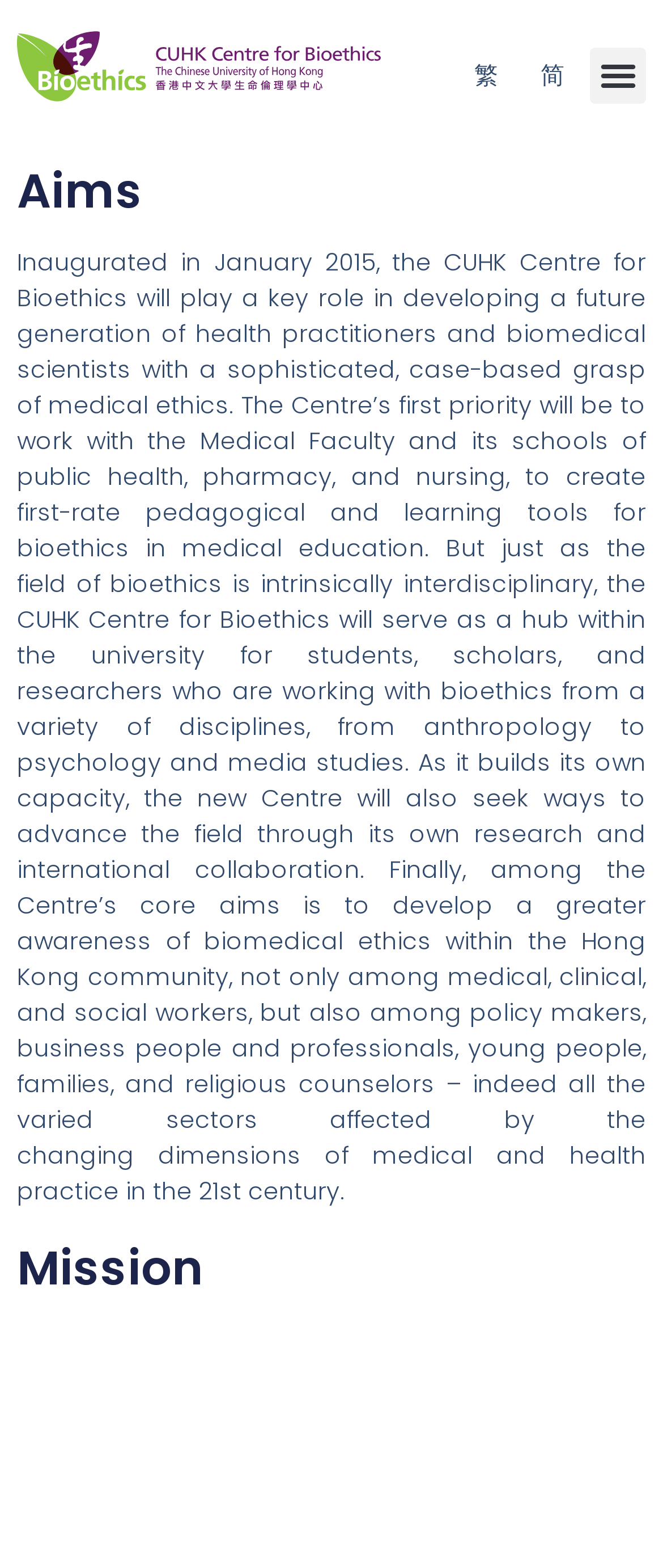What is the Centre's approach to bioethics education?
We need a detailed and meticulous answer to the question.

The webpage mentions that the Centre aims to develop a future generation of health practitioners and biomedical scientists with a sophisticated, case-based grasp of medical ethics, indicating that the Centre's approach to bioethics education is case-based.